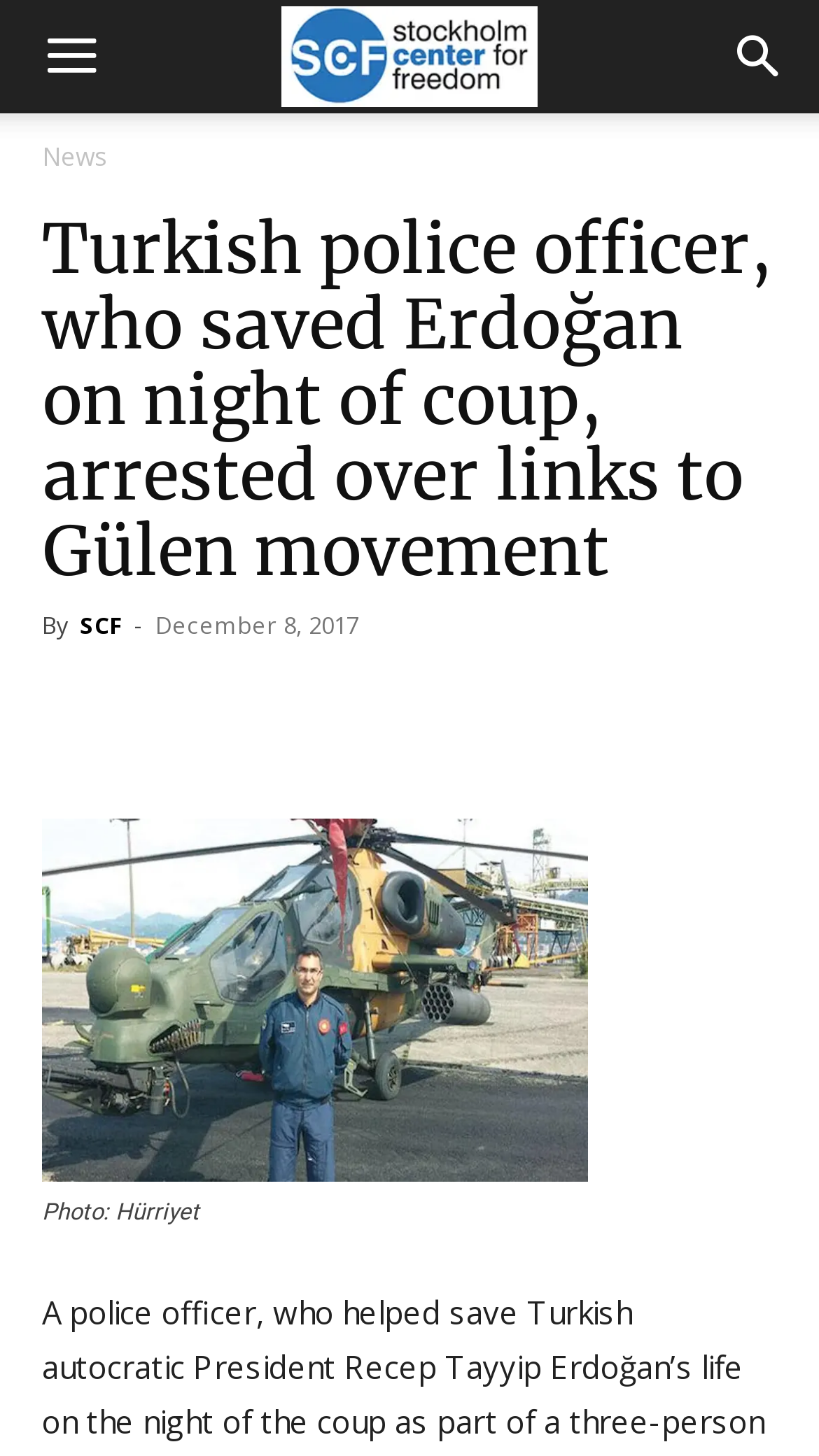Describe all the key features of the webpage in detail.

The webpage appears to be a news article page. At the top left, there is a button labeled "Menu". Next to it, on the top center, is an image of the "Stockholm Center for Freedom" logo. On the top right, there is a button labeled "Search".

Below the top navigation bar, there is a link labeled "News" on the top left. Underneath it, there is a header section that spans almost the entire width of the page. The header section contains a heading that reads "Turkish police officer, who saved Erdoğan on night of coup, arrested over links to Gülen movement". Below the heading, there is a byline that reads "By SCF" followed by a date "December 8, 2017".

On the right side of the header section, there are five social media links represented by icons. Below the header section, there is a figure that takes up most of the page width. The figure contains an image, and below the image, there is a figcaption that reads "Photo: Hürriyet".